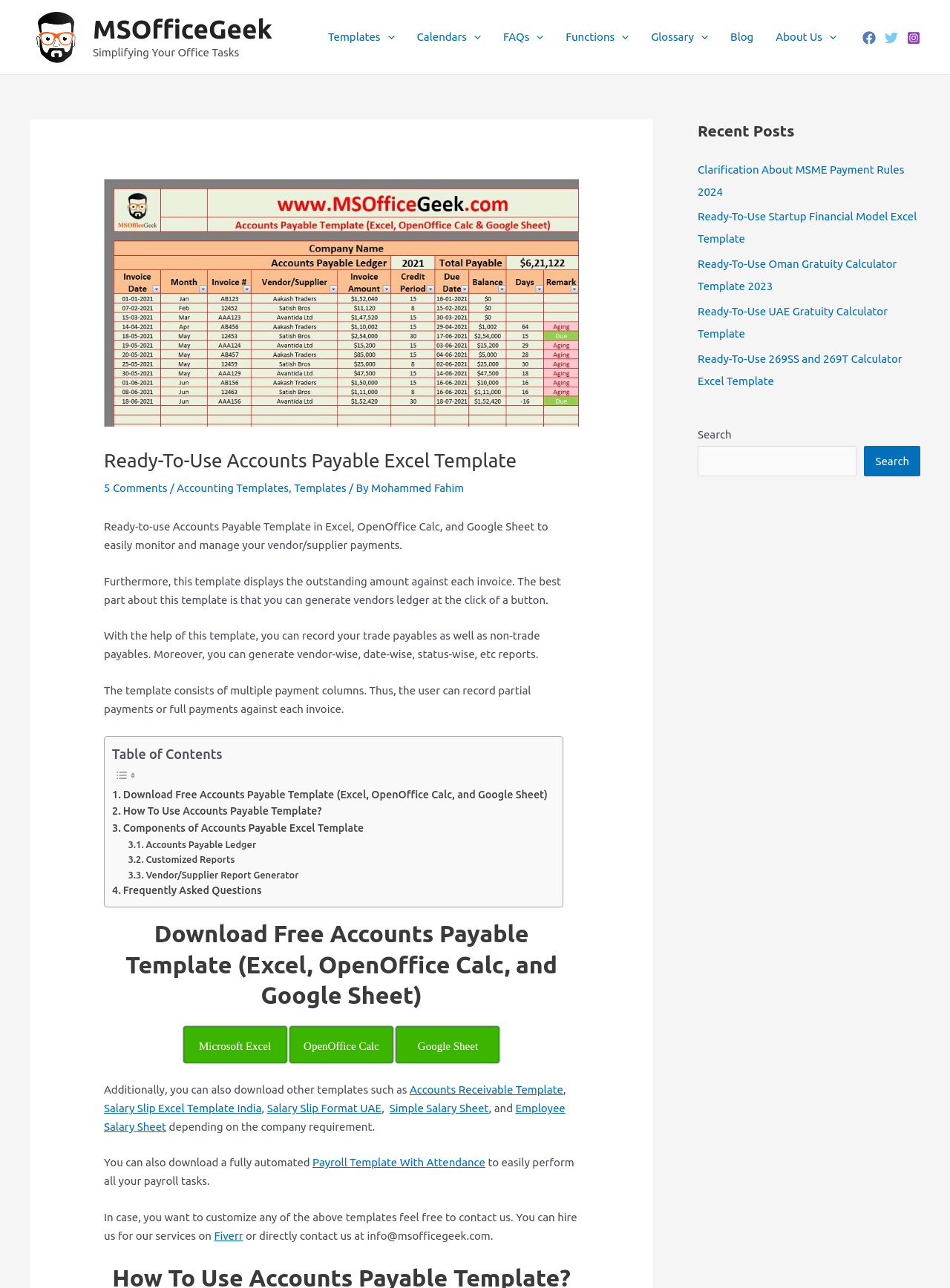How many social media links are present at the bottom of the webpage?
Using the information from the image, answer the question thoroughly.

I counted the social media links at the bottom of the webpage and found three links: Facebook, Twitter, and Instagram.